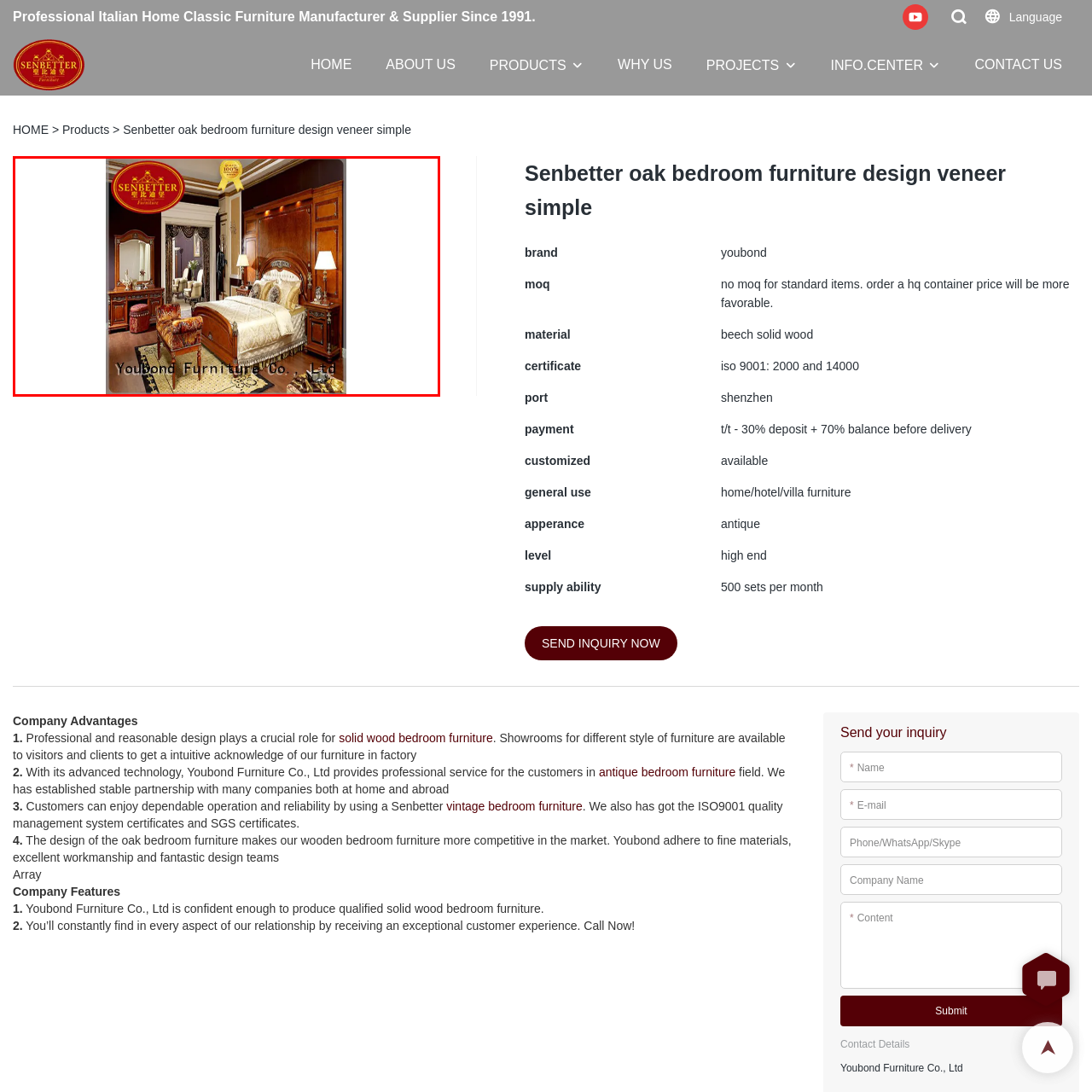Provide a detailed narrative of the image inside the red-bordered section.

This elegant image showcases a luxurious Italian-style classic bedroom, featuring exquisite furniture designed by Senbetter. The room exhibits a rich, warm palette with ornate wooden elements, including a beautifully crafted bed adorned with fine linens and decorative pillows. Flanking the bed, stylish bedside lamps provide ambient lighting, enhancing the cozy atmosphere.

The overall design reflects a blend of sophistication and comfort, with a large mirror on one side and a matching dresser, contributing to the room's functionality and aesthetic appeal. The intricate rug underfoot complements the decor, while classic drapes frame the window, adding a touch of refinement.

Senbetter, a reputable manufacturer and supplier of high-quality furniture since 1991, is highlighted prominently, emphasizing their commitment to craftsmanship and design excellence. This image perfectly captures the essence of classic luxury in bedroom furniture, ideal for homes, hotels, or villas.